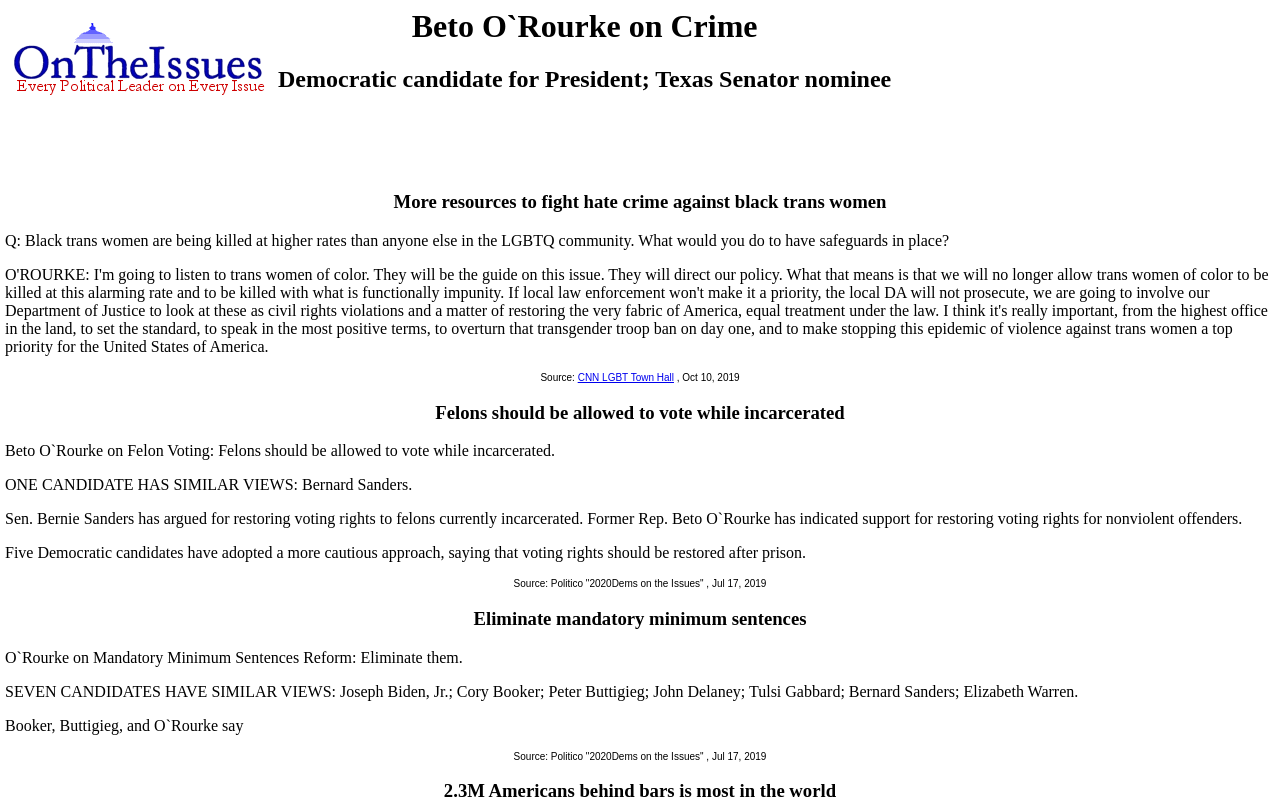Please provide a brief answer to the question using only one word or phrase: 
What is the topic of the webpage?

Beto O'Rourke on Crime